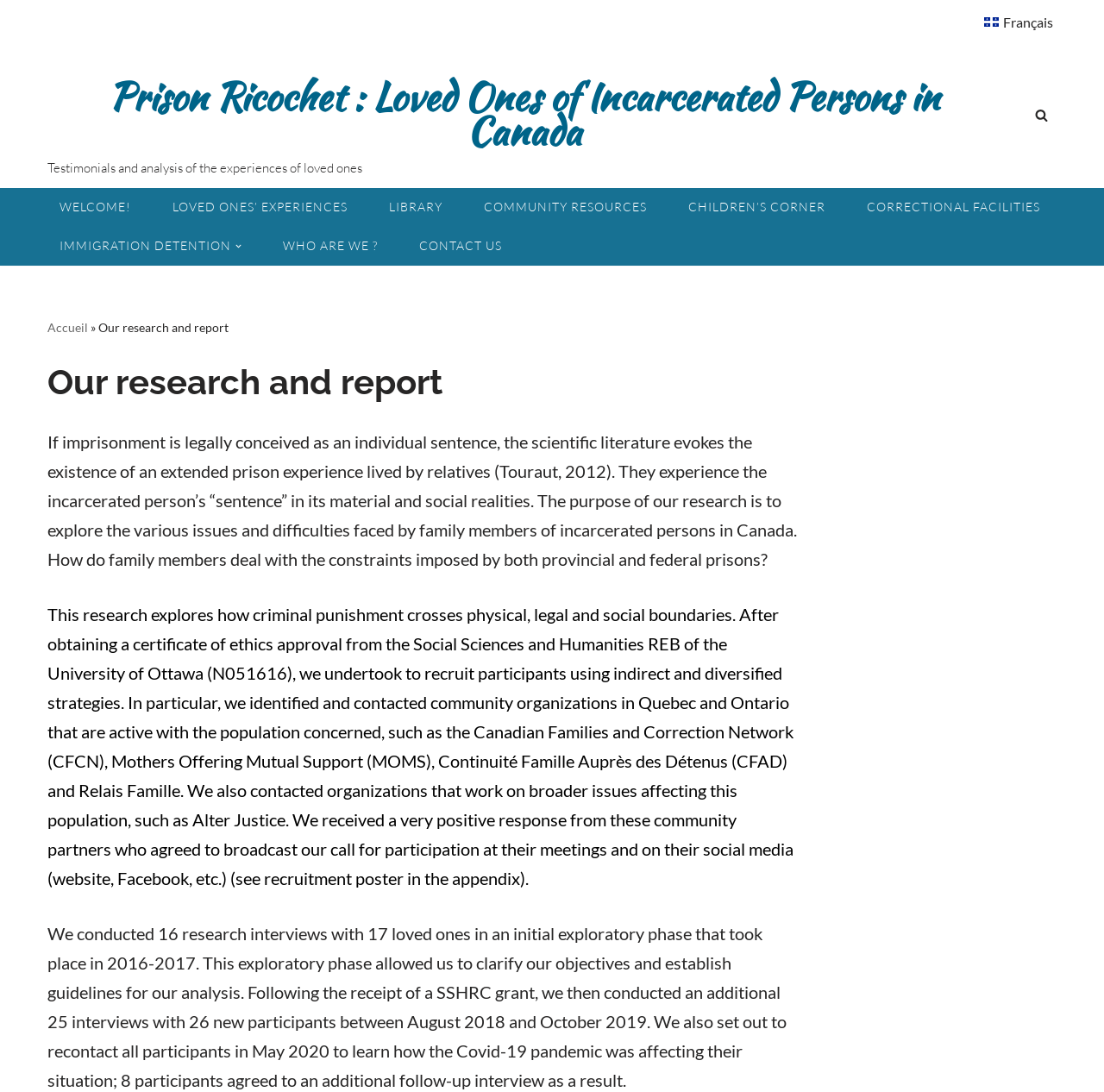What is the name of one of the community organizations contacted during the research?
Please provide a single word or phrase as your answer based on the screenshot.

Canadian Families and Correction Network